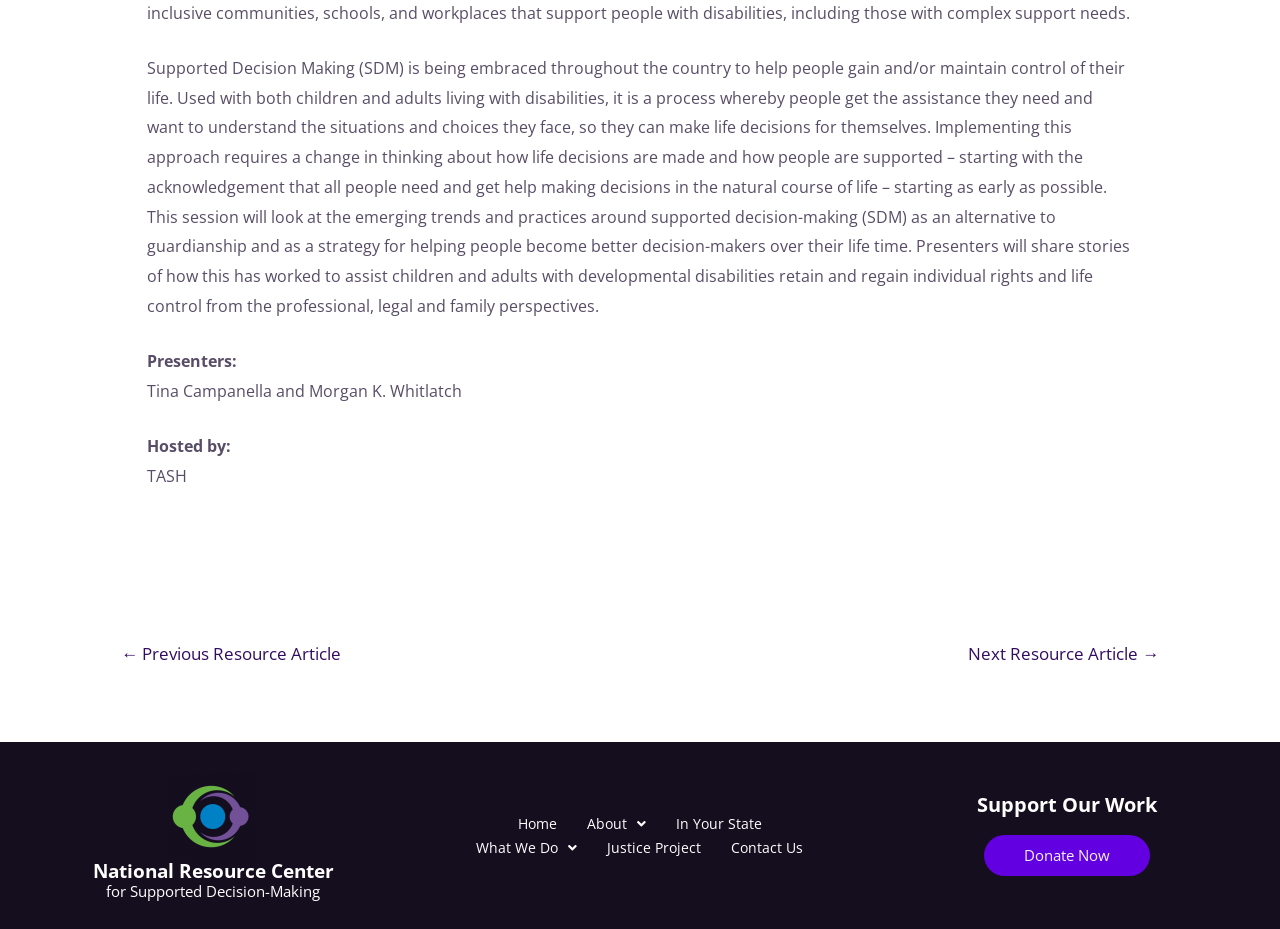Extract the bounding box coordinates of the UI element described by: "parent_node: Username value="Login"". The coordinates should include four float numbers ranging from 0 to 1, e.g., [left, top, right, bottom].

None